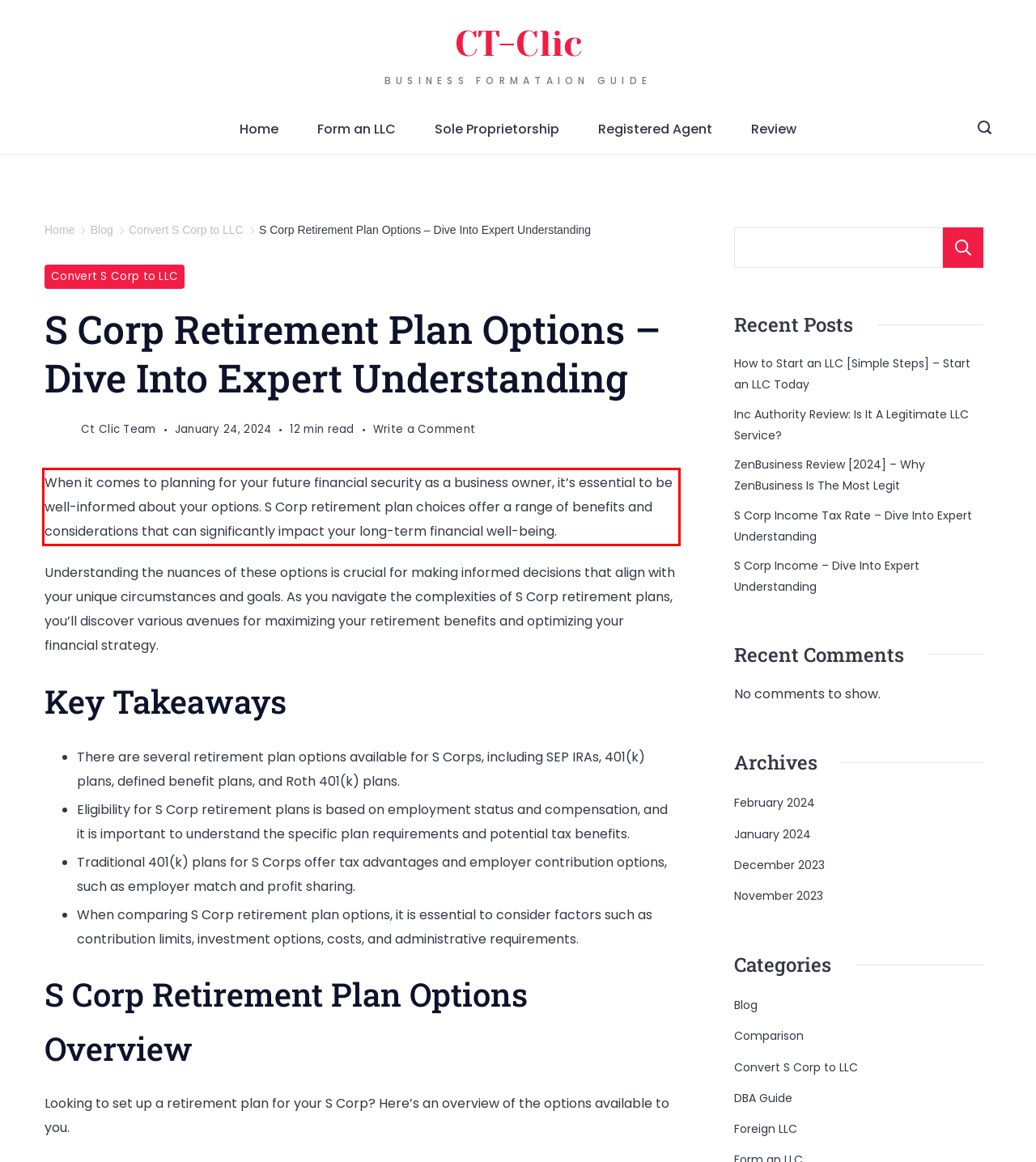Your task is to recognize and extract the text content from the UI element enclosed in the red bounding box on the webpage screenshot.

When it comes to planning for your future financial security as a business owner, it’s essential to be well-informed about your options. S Corp retirement plan choices offer a range of benefits and considerations that can significantly impact your long-term financial well-being.